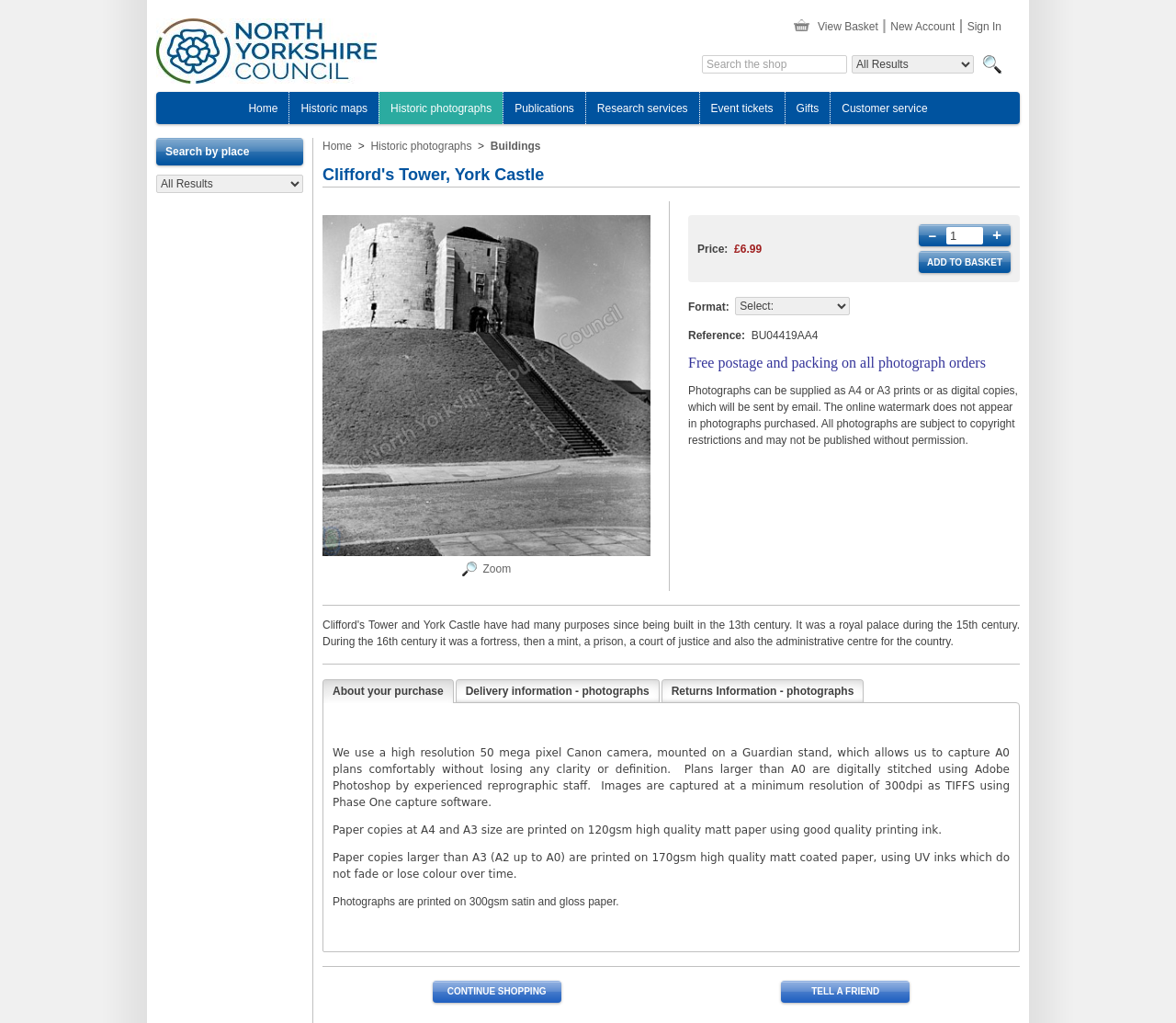What is the price of the photograph?
Based on the image, answer the question with as much detail as possible.

The price of the photograph can be found in the table element on the webpage, which is 'Price: £6.99'. This is the cost of the photograph.